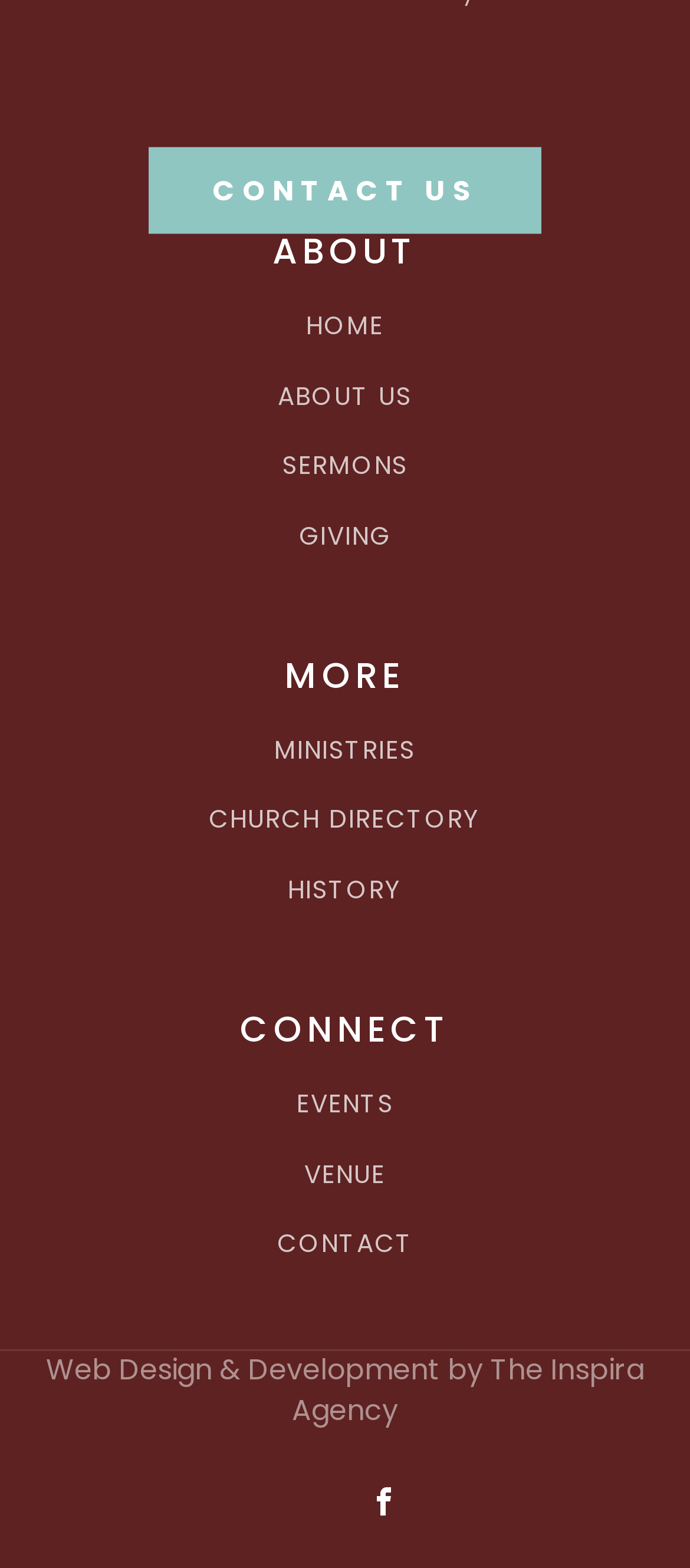Answer the following in one word or a short phrase: 
What is the last link in the 'MORE' section?

HISTORY